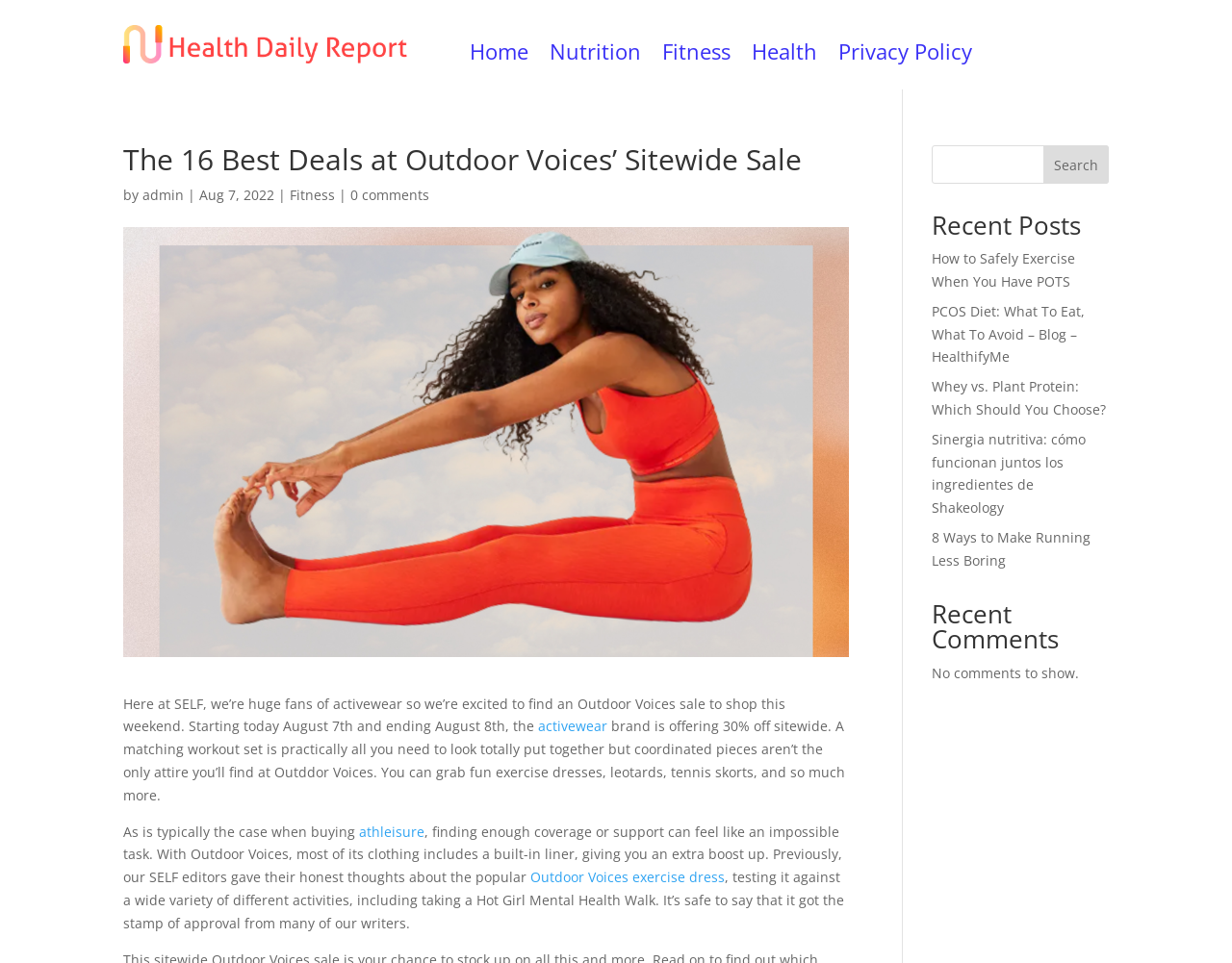Please provide the main heading of the webpage content.

The 16 Best Deals at Outdoor Voices’ Sitewide Sale